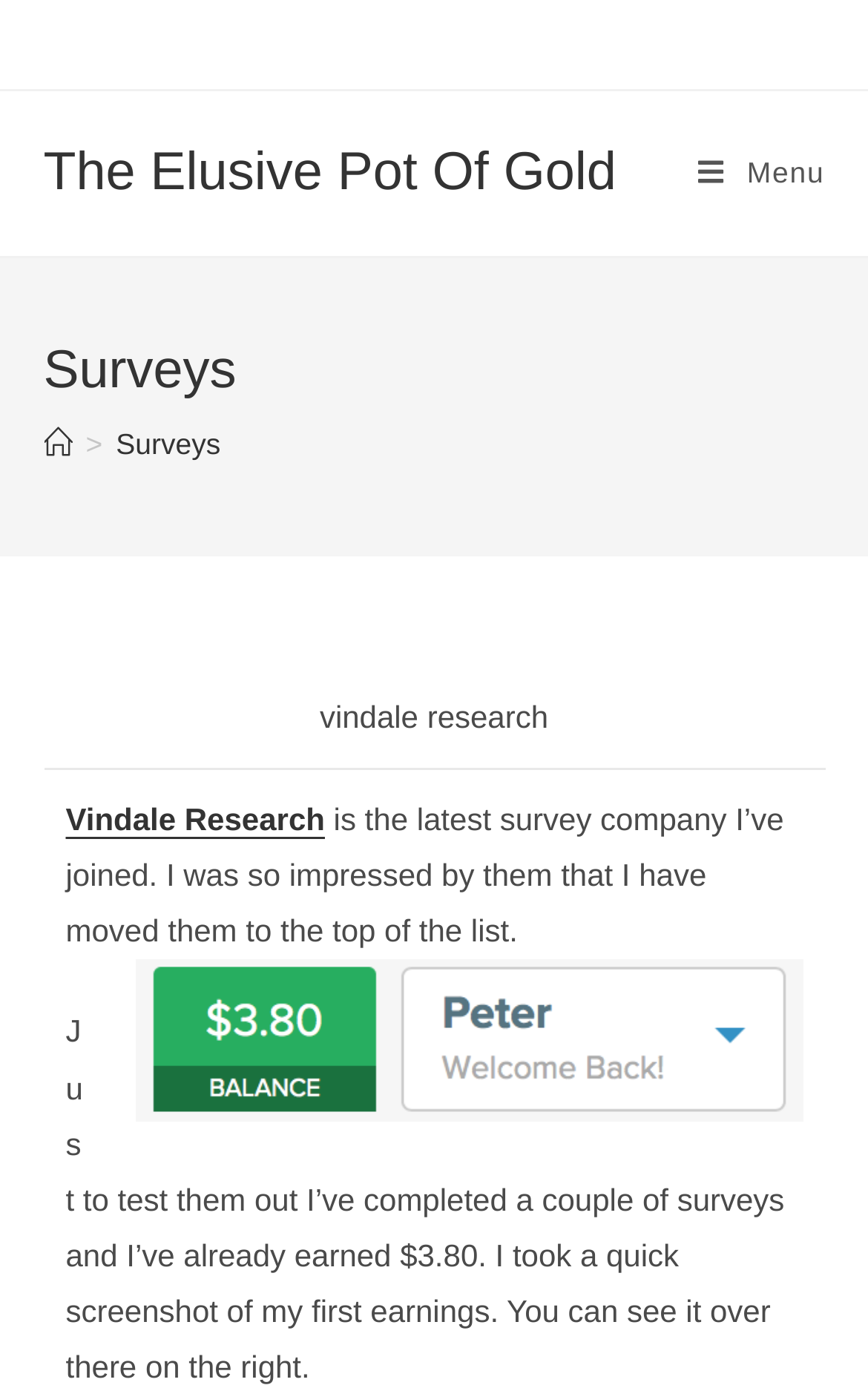What is the purpose of the breadcrumbs navigation?
Answer with a single word or phrase by referring to the visual content.

To show the current page location